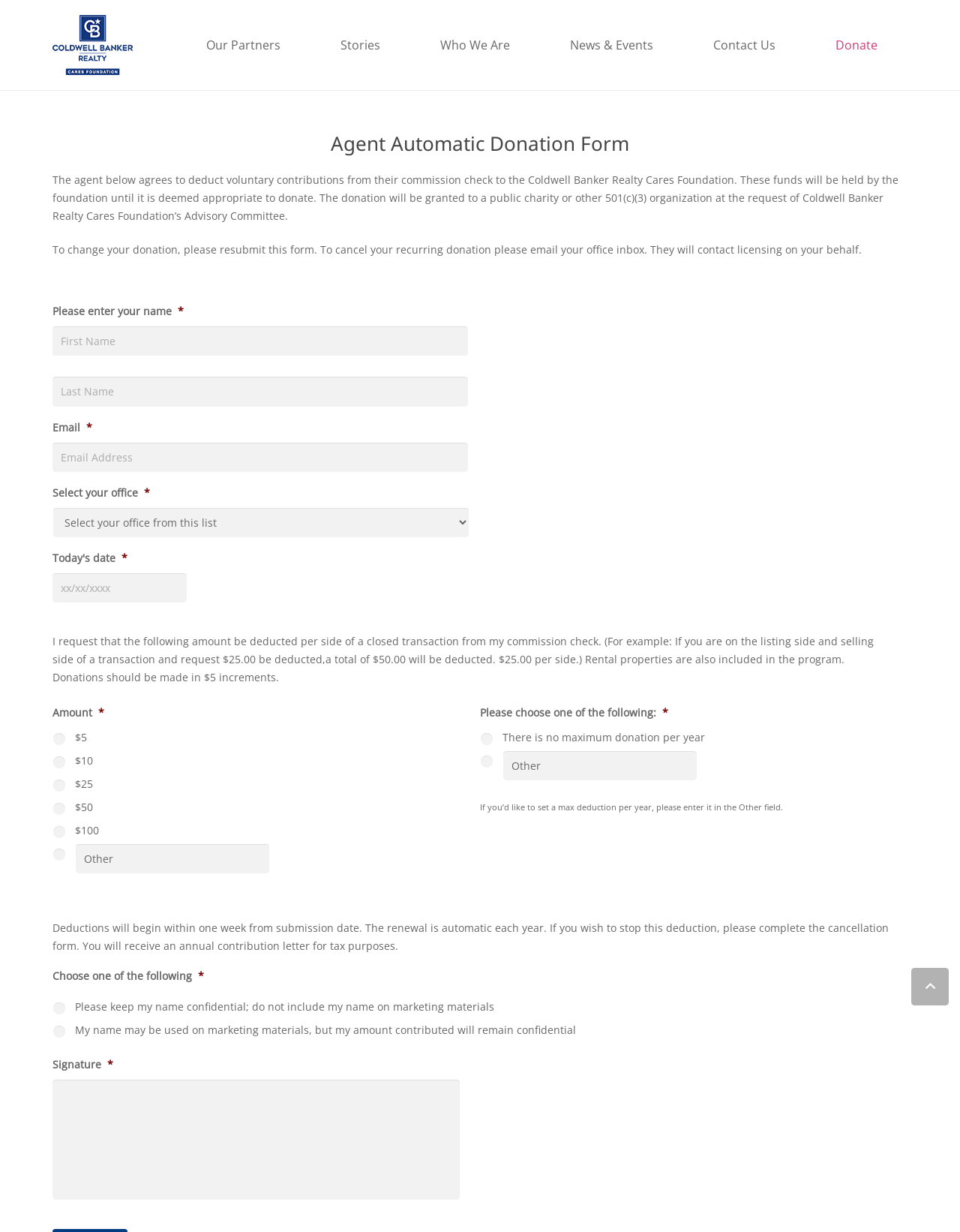Provide a brief response to the question using a single word or phrase: 
How often will deductions be made?

Within one week from submission date